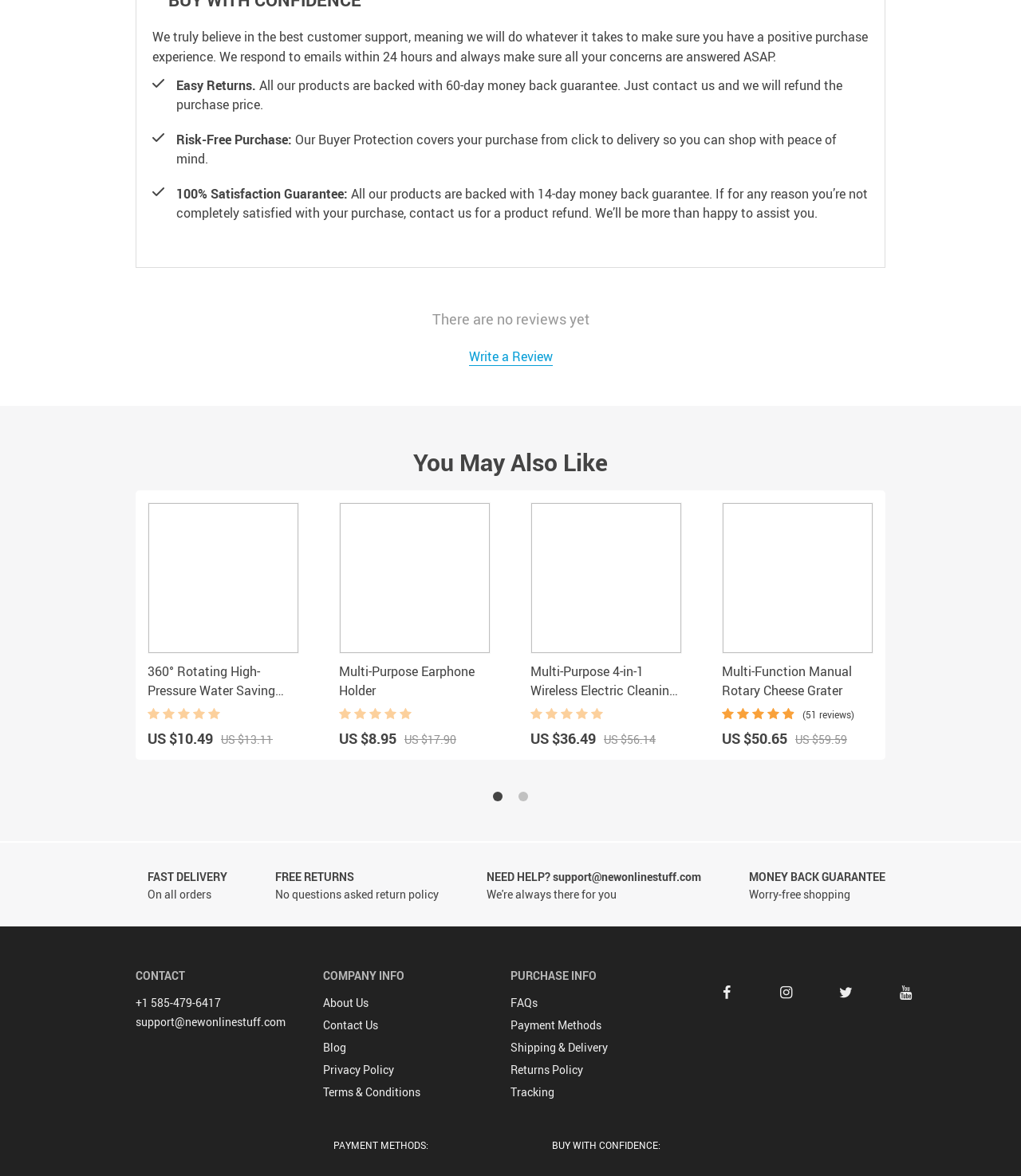Bounding box coordinates should be in the format (top-left x, top-left y, bottom-right x, bottom-right y) and all values should be floating point numbers between 0 and 1. Determine the bounding box coordinate for the UI element described as: parent_node: English title="Mezopotamya News"

None